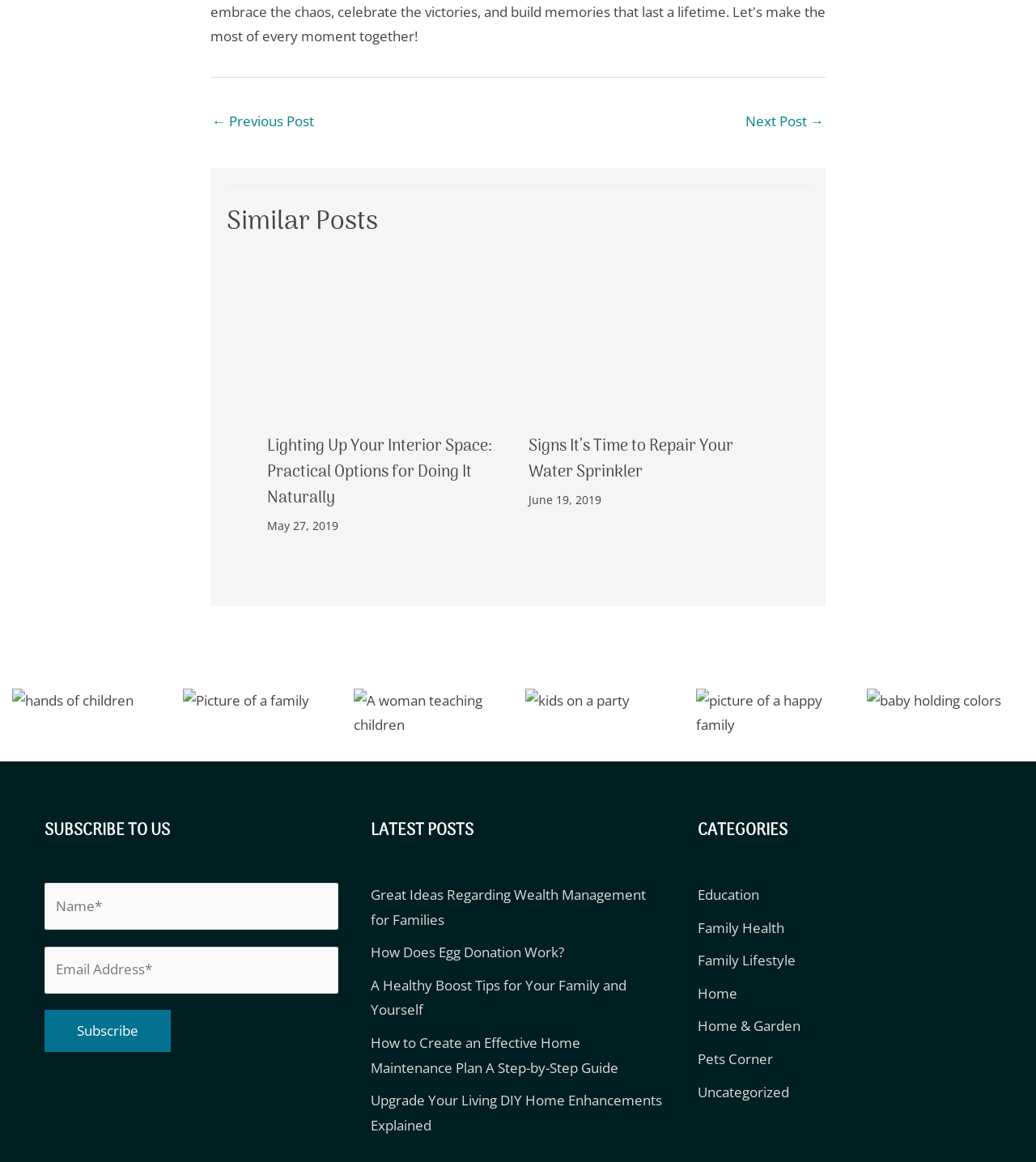Give a concise answer of one word or phrase to the question: 
What is the purpose of the images at the bottom of the page?

To decorate or illustrate